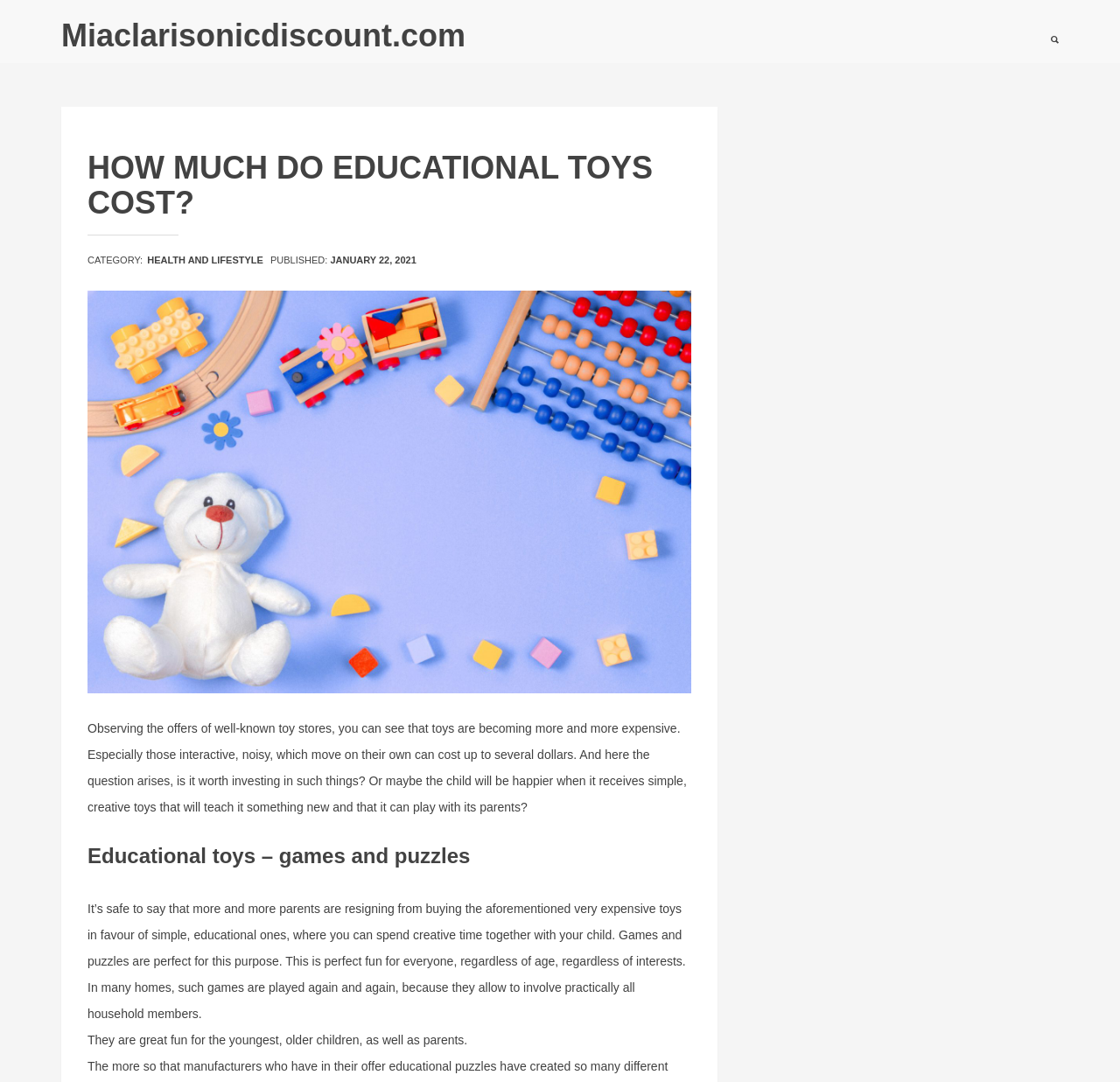Find the coordinates for the bounding box of the element with this description: "educational puzzles".

[0.347, 0.979, 0.443, 0.992]